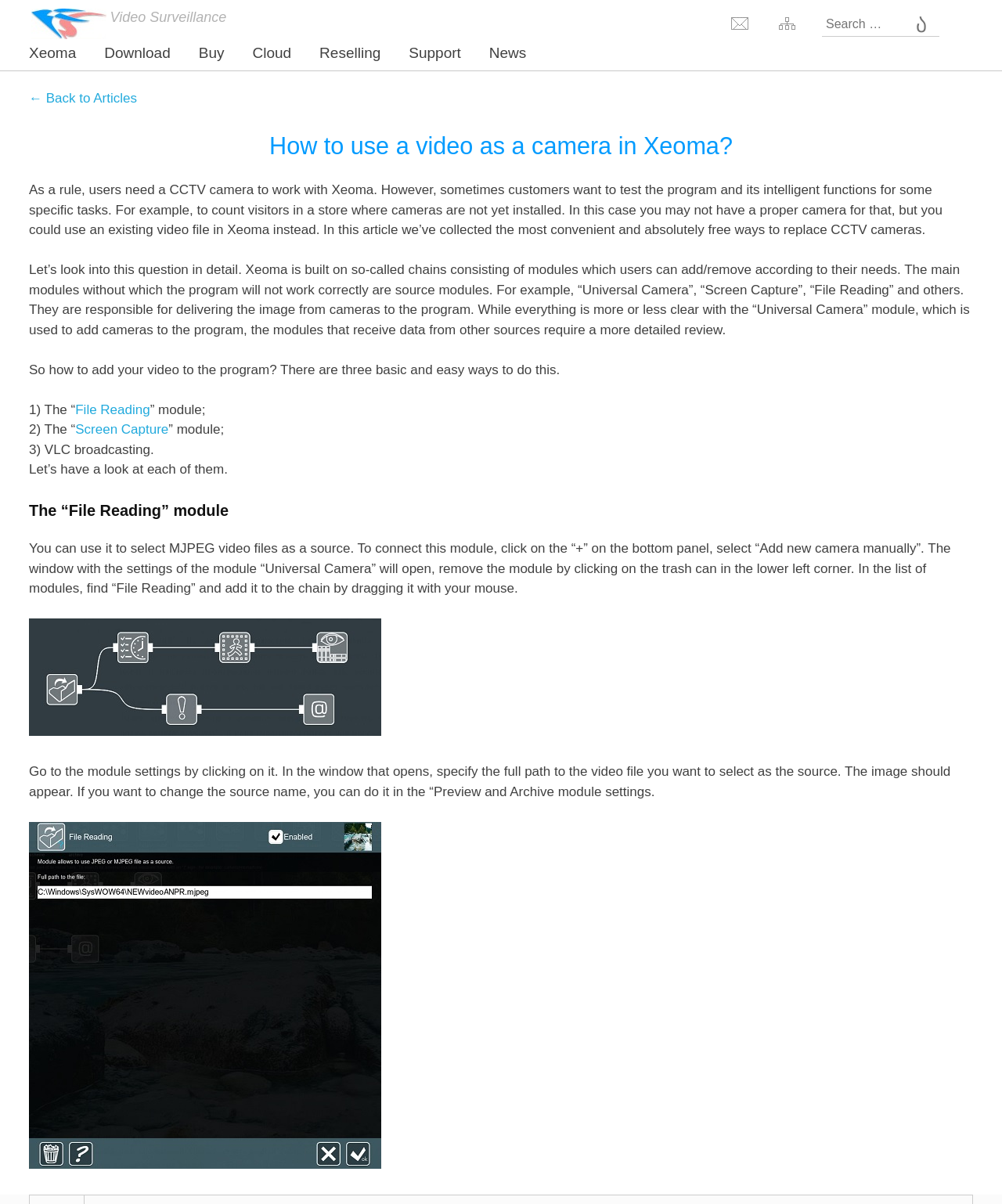How many ways to add a video to Xeoma are mentioned?
Using the details shown in the screenshot, provide a comprehensive answer to the question.

The webpage mentions three ways to add a video to Xeoma: using the 'File Reading' module, using the 'Screen Capture' module, and using VLC broadcasting.